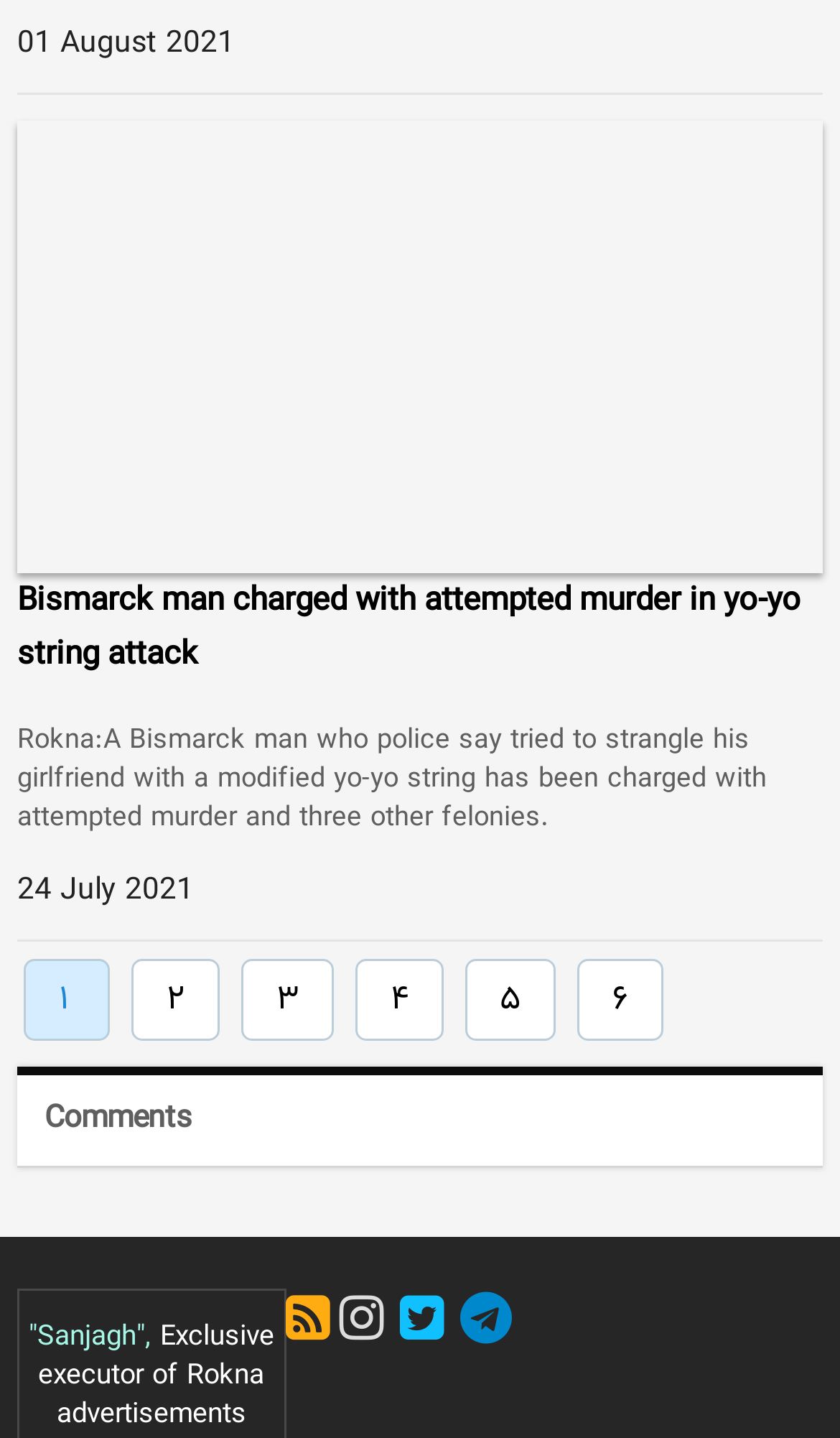Determine the bounding box coordinates of the element's region needed to click to follow the instruction: "View comments". Provide these coordinates as four float numbers between 0 and 1, formatted as [left, top, right, bottom].

[0.038, 0.747, 0.243, 0.81]